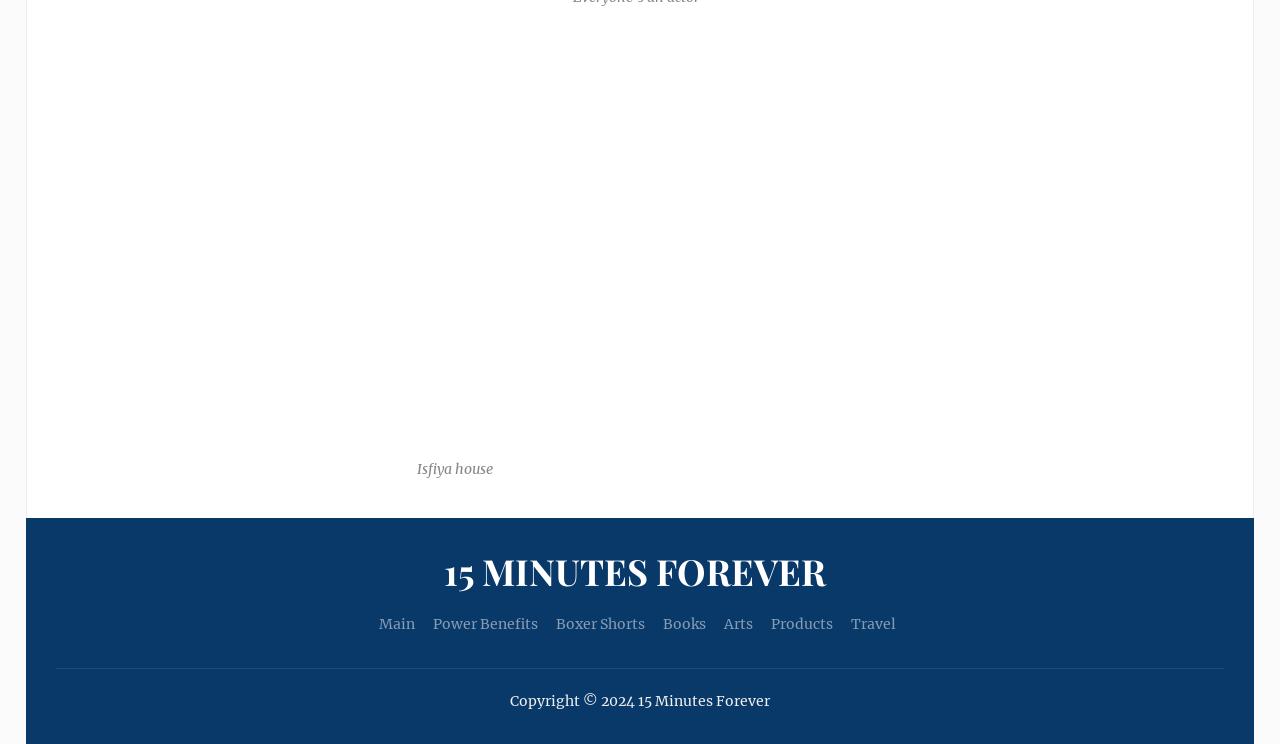Find the bounding box coordinates of the area that needs to be clicked in order to achieve the following instruction: "view 'Power Benefits'". The coordinates should be specified as four float numbers between 0 and 1, i.e., [left, top, right, bottom].

[0.338, 0.827, 0.42, 0.851]